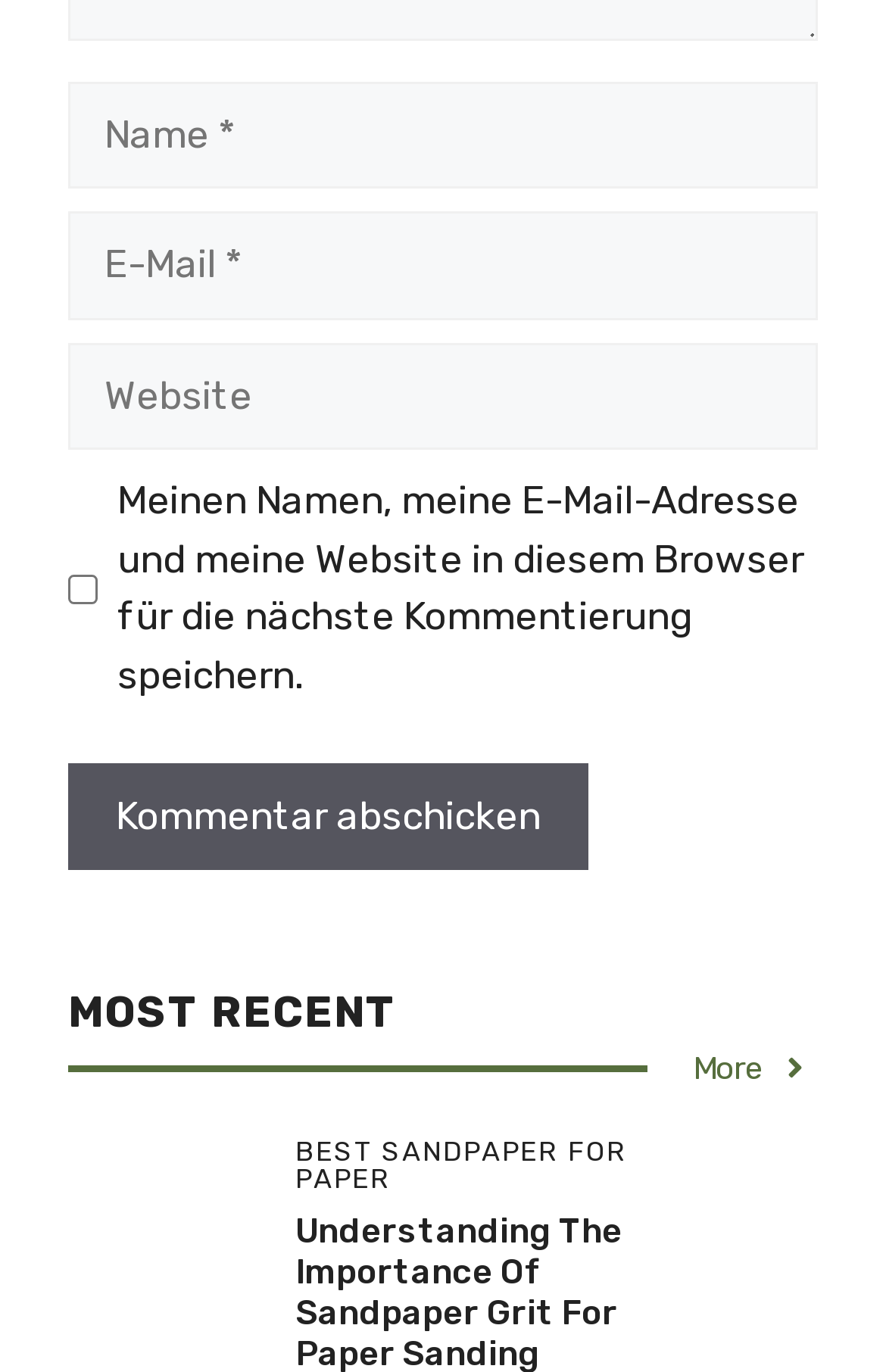Answer the following query concisely with a single word or phrase:
What is the function of the 'Kommentar abschicken' button?

Submit comment